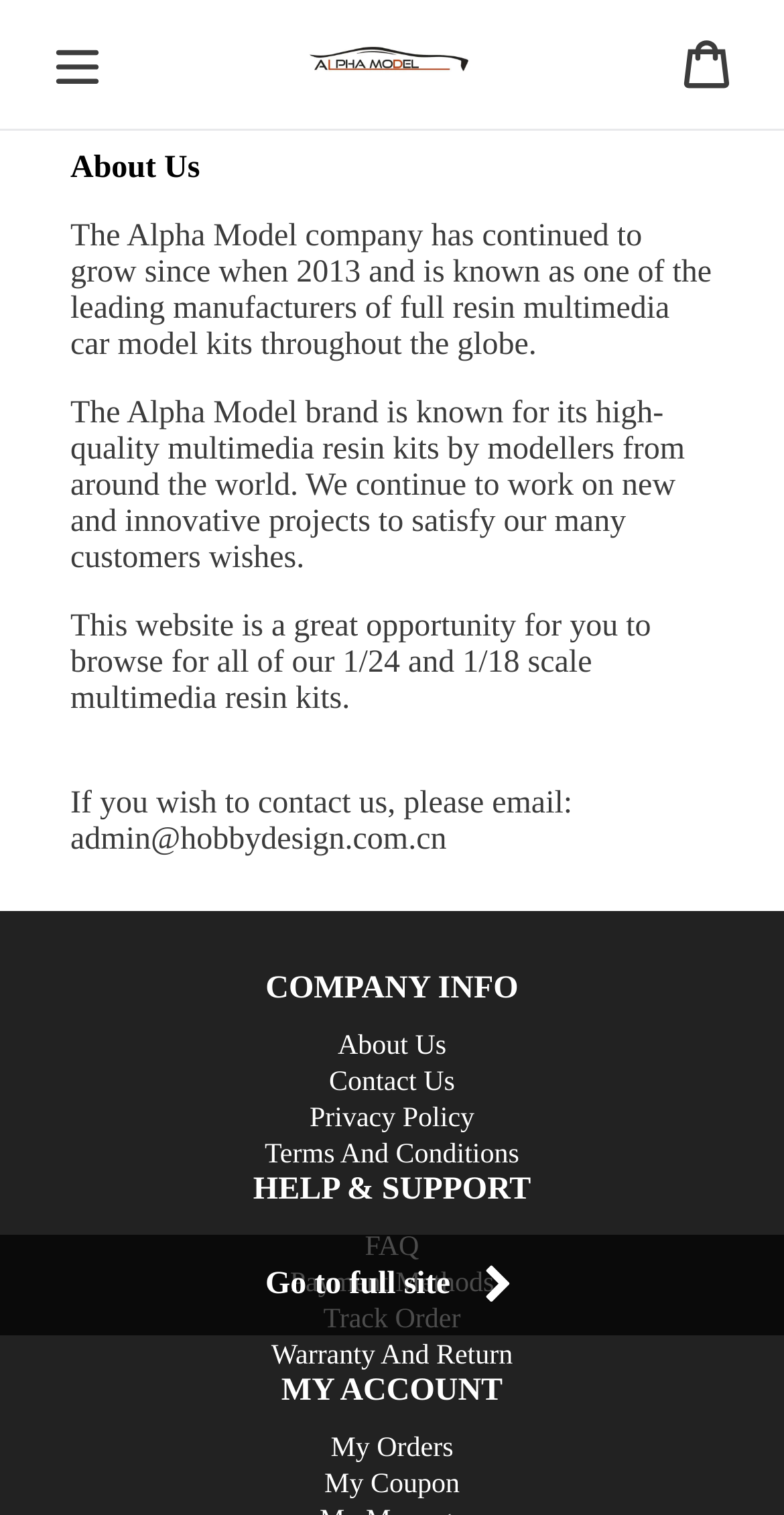What is the purpose of the website?
Analyze the image and provide a thorough answer to the question.

The webpage provides information about the company and its products, and also has links to 'MY ACCOUNT' and 'HELP & SUPPORT' sections, suggesting that the website is intended for customers to browse and purchase model kits.